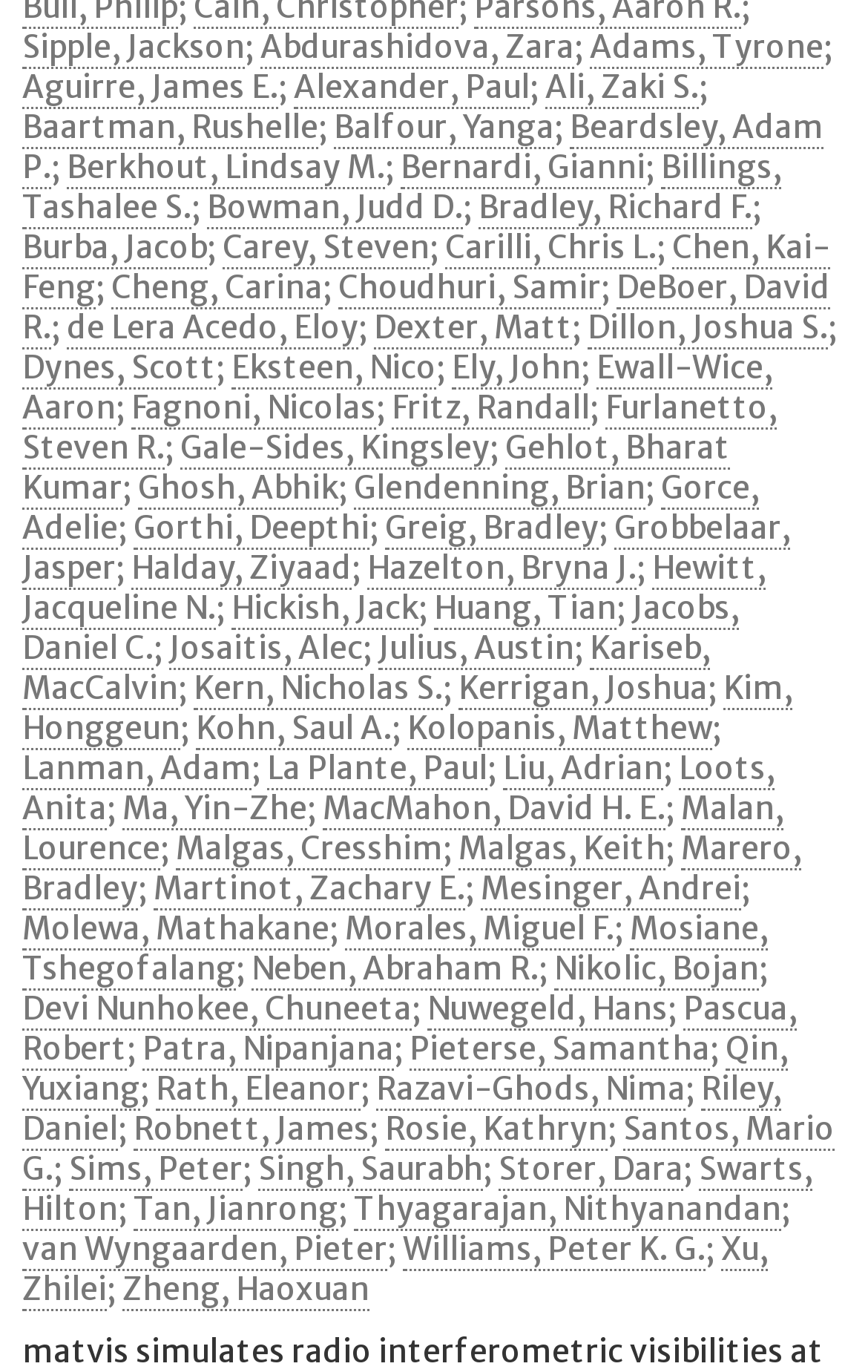Determine the bounding box coordinates for the HTML element described here: "Ali, Zaki S.".

[0.628, 0.057, 0.805, 0.088]